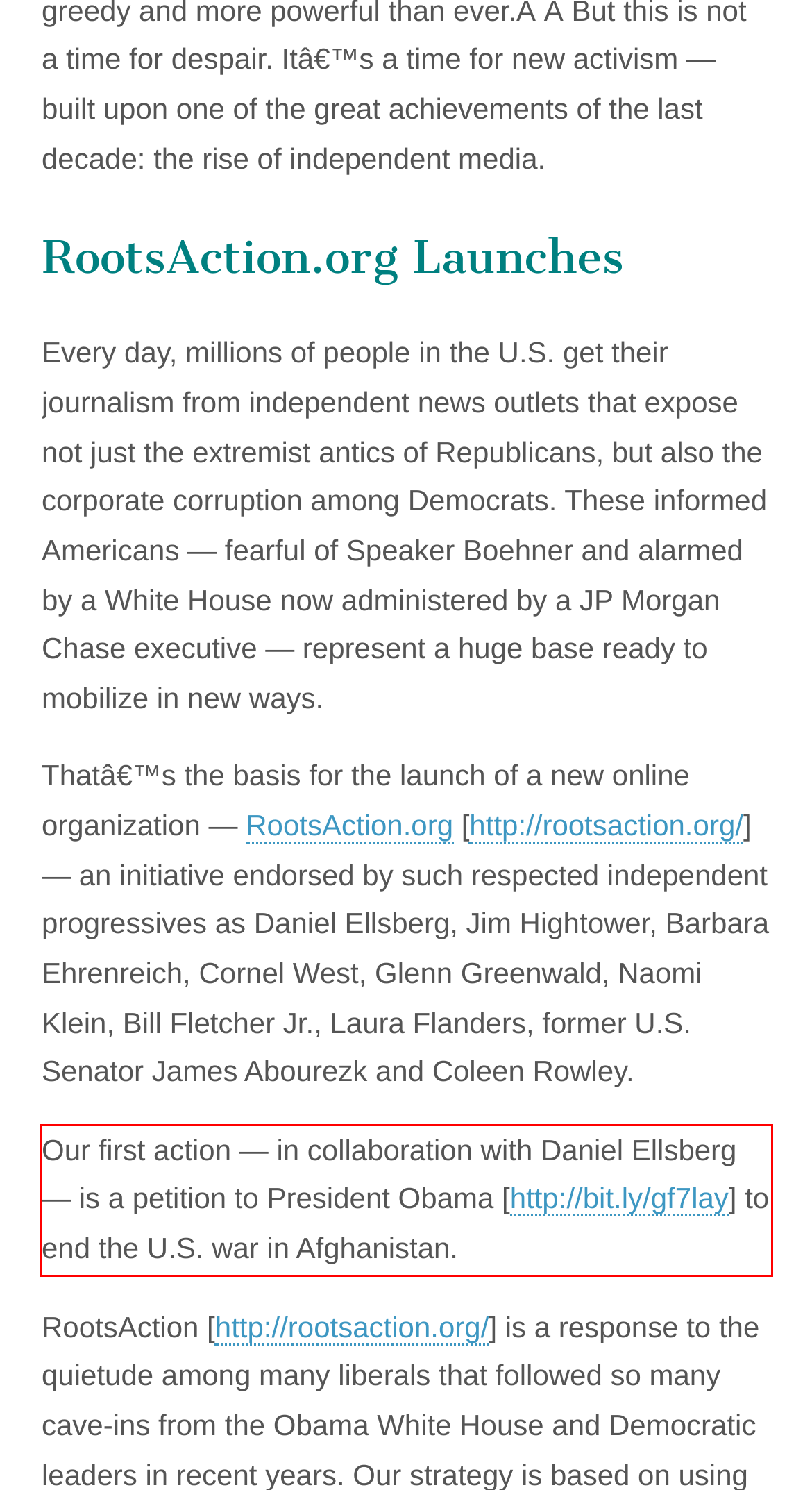Please use OCR to extract the text content from the red bounding box in the provided webpage screenshot.

Our first action — in collaboration with Daniel Ellsberg — is a petition to President Obama [http://bit.ly/gf7lay] to end the U.S. war in Afghanistan.